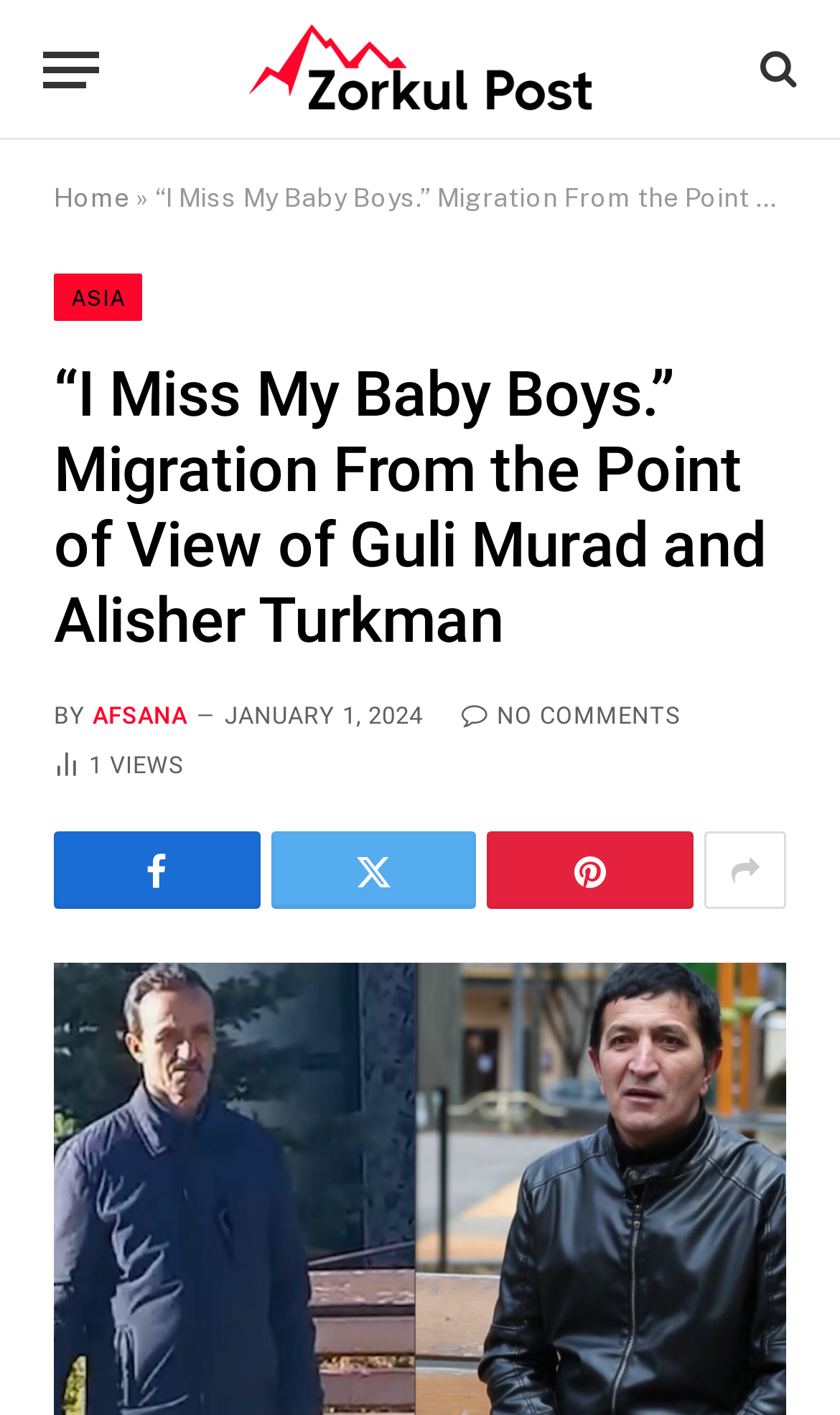What is the date of the article?
Use the screenshot to answer the question with a single word or phrase.

January 1, 2024